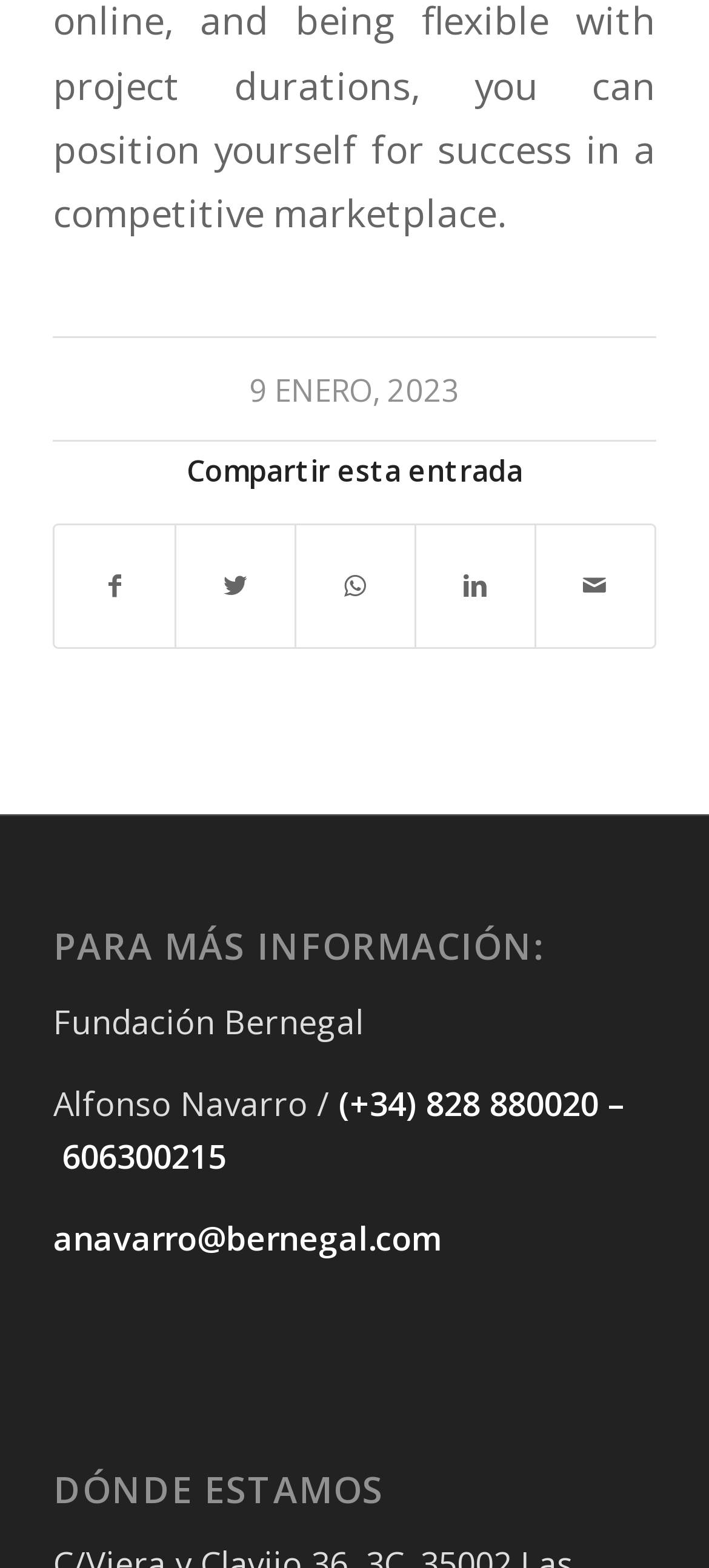What is the name of the foundation mentioned on the webpage?
Use the image to answer the question with a single word or phrase.

Fundación Bernegal